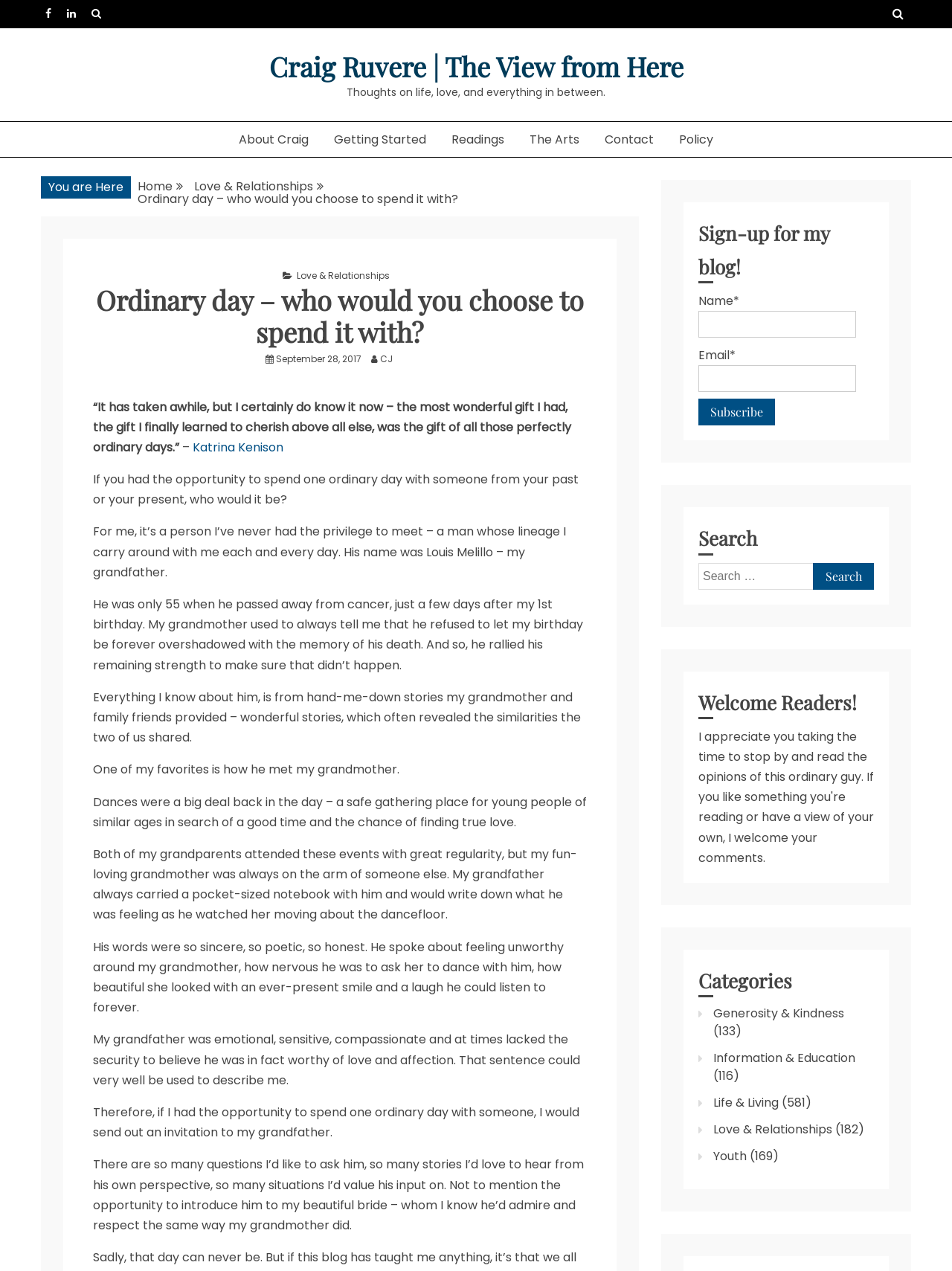Return the bounding box coordinates of the UI element that corresponds to this description: "Word Origin for Vocabulary". The coordinates must be given as four float numbers in the range of 0 and 1, [left, top, right, bottom].

None